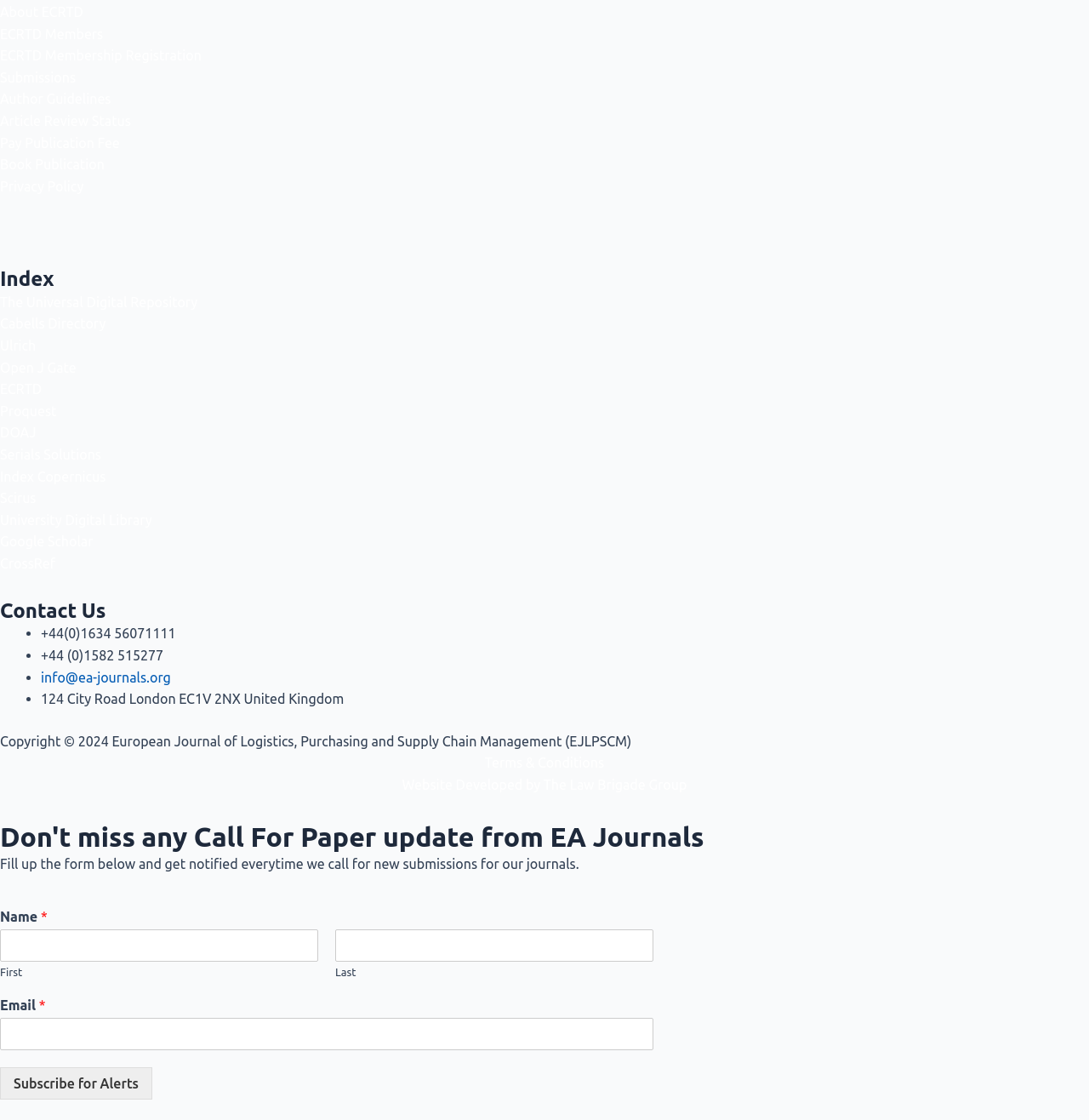Identify the bounding box coordinates of the element that should be clicked to fulfill this task: "Click on the ECRTD Membership Registration link". The coordinates should be provided as four float numbers between 0 and 1, i.e., [left, top, right, bottom].

[0.0, 0.043, 0.185, 0.056]